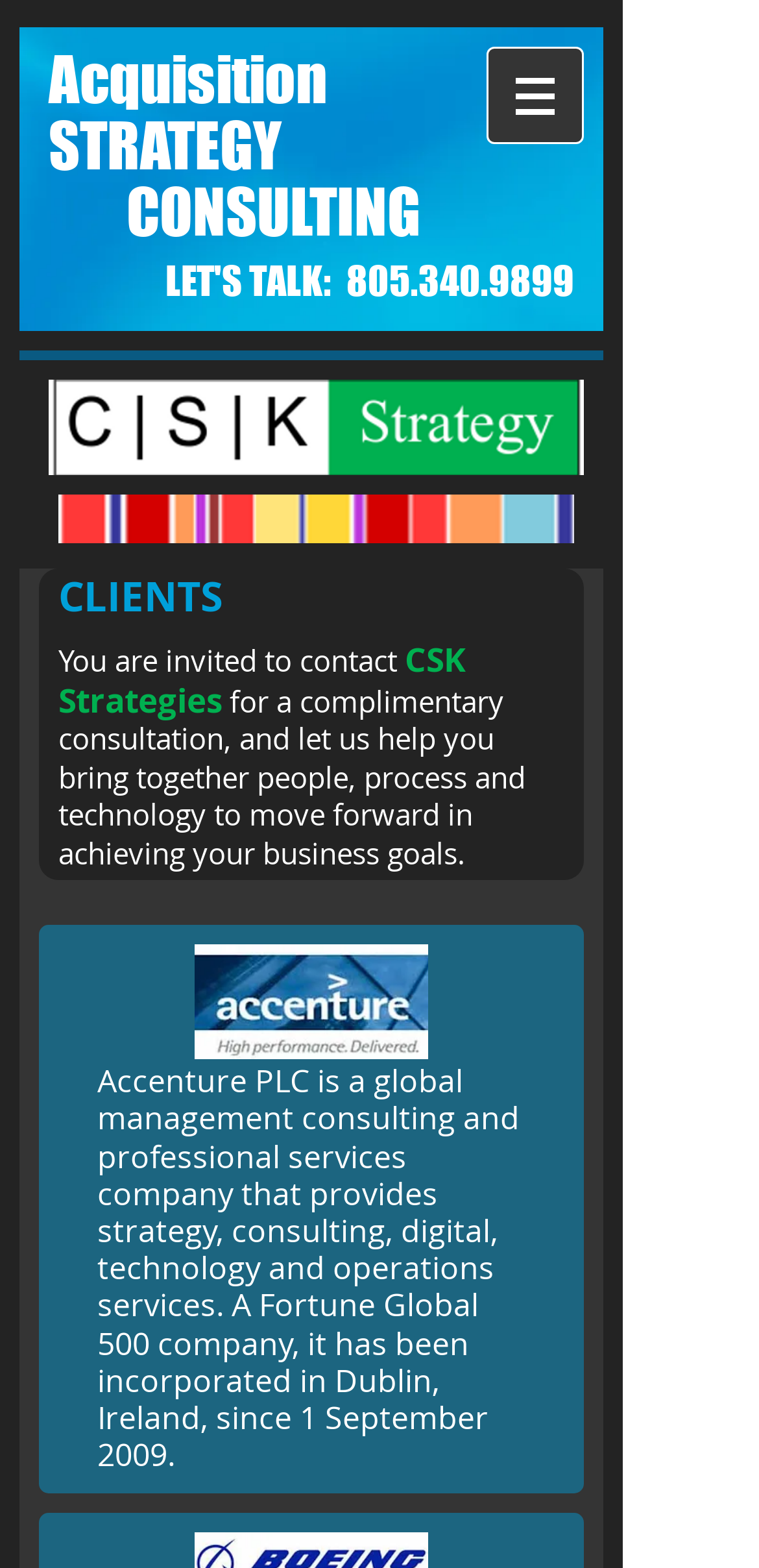Provide a comprehensive description of the webpage.

The webpage appears to be a professional services company's website, specifically CSK Strategies, which supports clients in the aerospace and defense industries. 

At the top of the page, there are three headings: "Acquisition STRATEGY", "CONSULTING", and "LET'S TALK: 805.340.9899", which suggests that the company provides strategic consulting services and invites visitors to contact them. The phone number is also a clickable link.

To the right of these headings, there is a navigation menu labeled "Site" with a button that has a popup menu. The button is accompanied by a small image.

Below these elements, there is a section dedicated to the company's clients. The heading "CLIENTS" is followed by a brief introduction to CSK Strategies and an invitation to contact them for a complimentary consultation. 

Further down, there is a detailed description of Accenture PLC, a global management consulting and professional services company, which is likely one of the clients CSK Strategies supports.